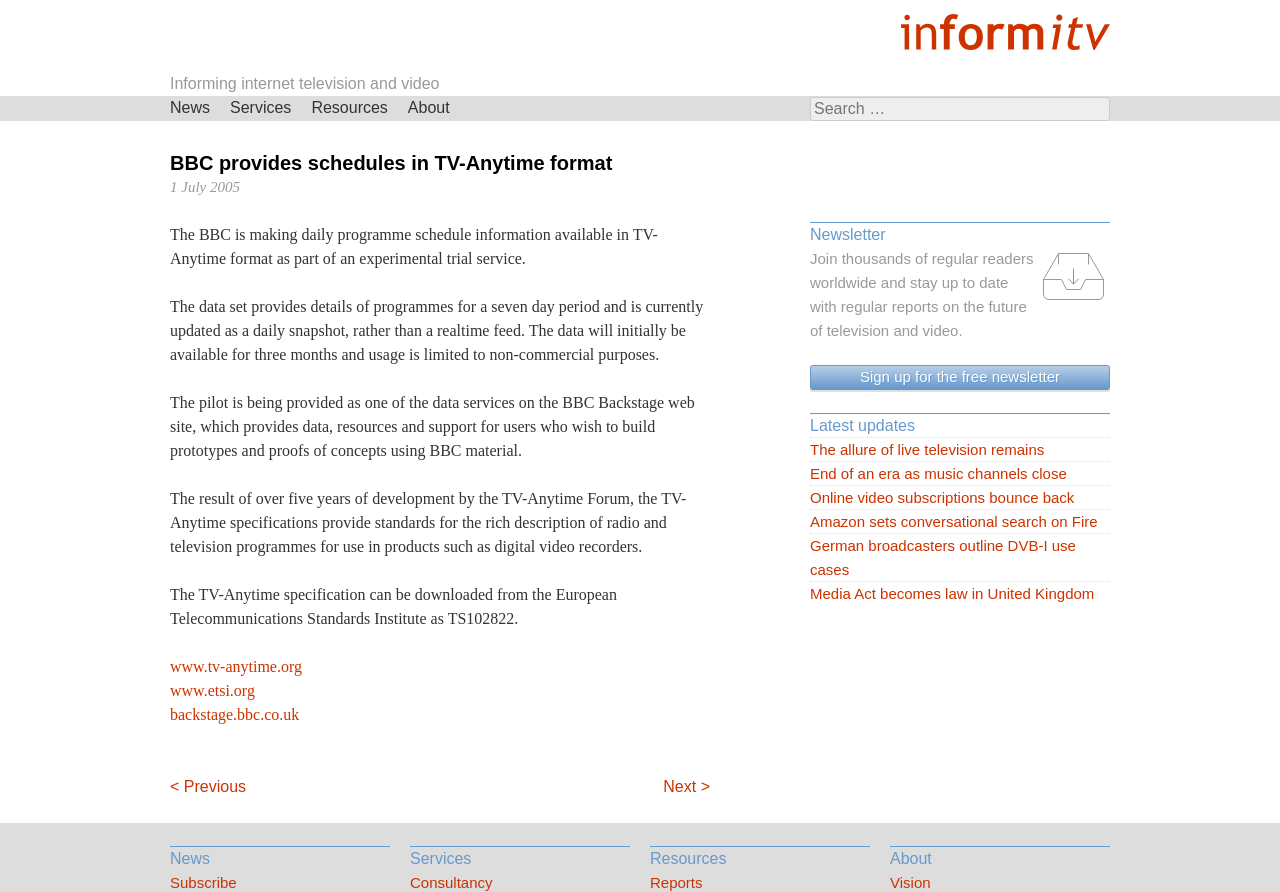Give an extensive and precise description of the webpage.

The webpage is about informitv, a website that provides information on internet television and video. At the top, there is an image of the informitv logo, followed by a heading that reads "Informing internet television and video". Below the heading, there is a search bar with a label "Search for:" and a search box.

To the left of the search bar, there are five links: "Skip navigation", "News", "Services", "Resources", and "About". These links are arranged vertically, with "Skip navigation" at the top and "About" at the bottom.

The main content of the webpage is divided into two sections. The left section contains an article with a heading "BBC provides schedules in TV-Anytime format". The article discusses the BBC's experimental trial service that provides daily programme schedule information in TV-Anytime format. The text is divided into five paragraphs, with the first paragraph describing the service and the subsequent paragraphs providing more details.

Below the article, there are three links to external websites: www.tv-anytime.org, www.etsi.org, and backstage.bbc.co.uk. There are also two navigation links, "< Previous" and "Next >", which are located at the bottom of the left section.

The right section of the webpage contains three headings: "Newsletter", "Latest updates", and "Navigation". Under the "Newsletter" heading, there is an image with a label "Subscribe" and a paragraph of text that invites readers to sign up for the free newsletter. Below the paragraph, there is a link to sign up for the newsletter.

Under the "Latest updates" heading, there are six links to news articles, each with a brief title. The articles are arranged vertically, with the most recent article at the top.

At the very bottom of the webpage, there are four headings: "News", "Services", "Resources", and "About". These headings are arranged horizontally, with "News" at the left and "About" at the right.